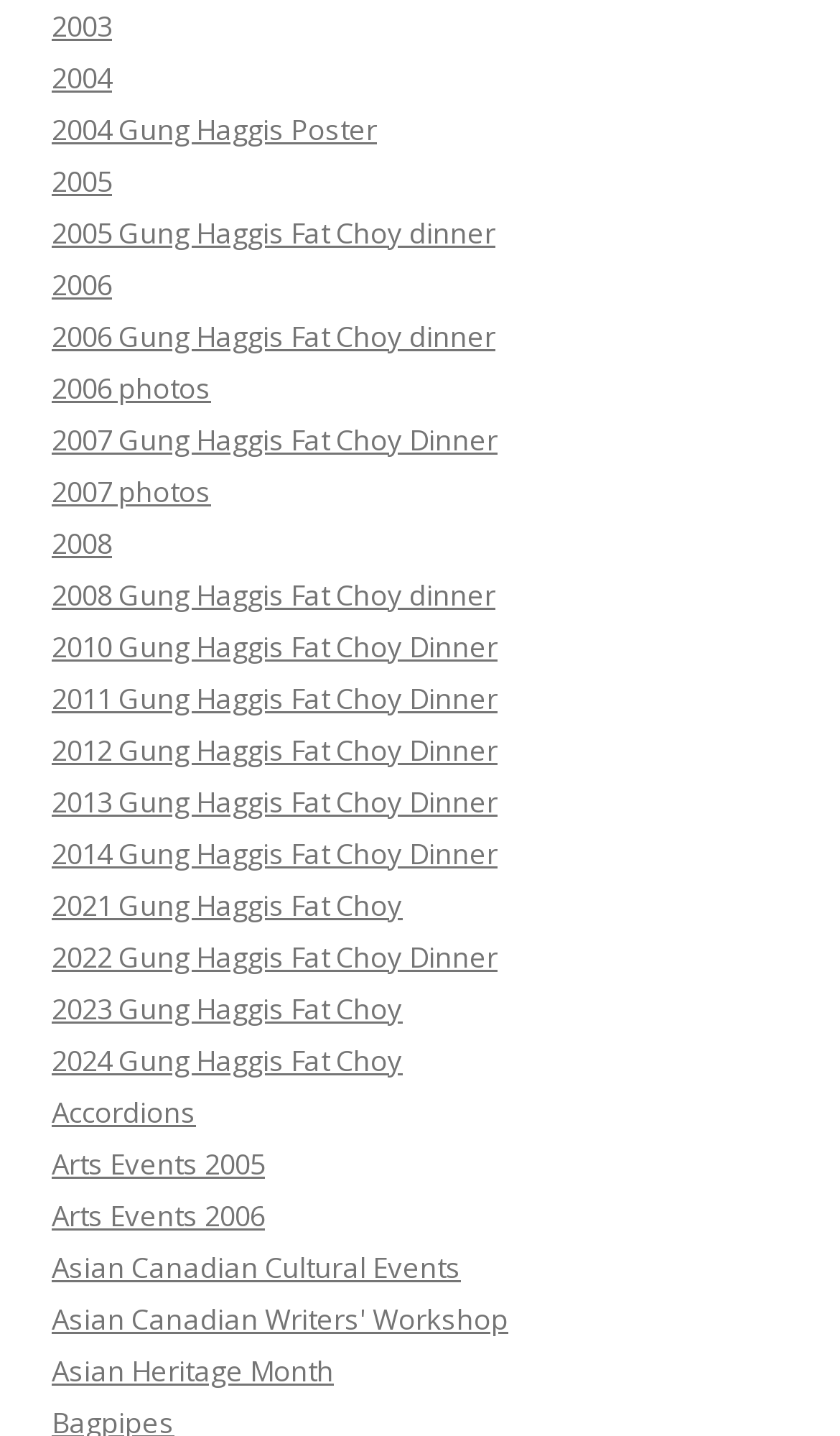Specify the bounding box coordinates of the area that needs to be clicked to achieve the following instruction: "Check 2005 Gung Haggis Fat Choy dinner".

[0.062, 0.148, 0.59, 0.175]